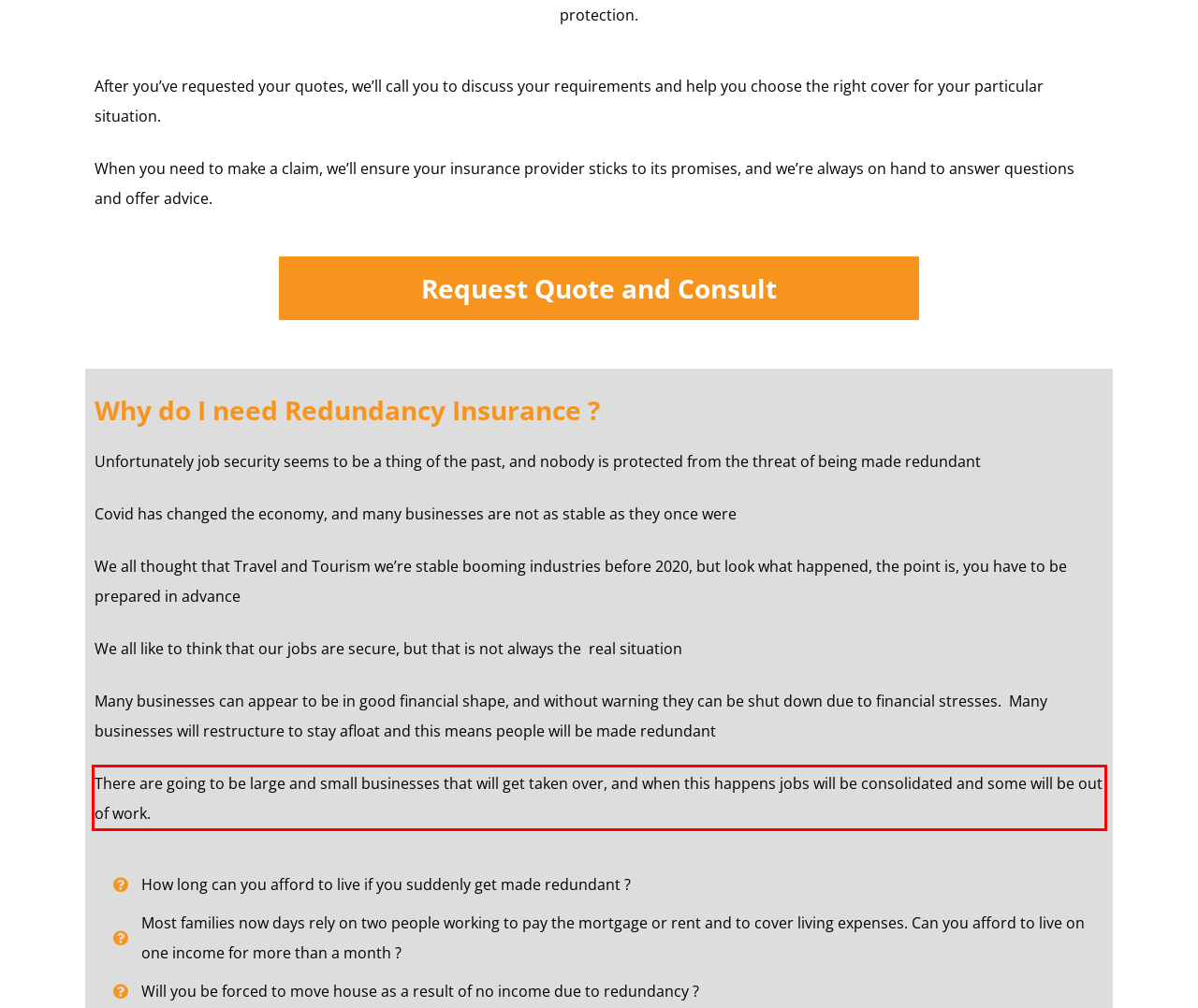Analyze the screenshot of a webpage where a red rectangle is bounding a UI element. Extract and generate the text content within this red bounding box.

There are going to be large and small businesses that will get taken over, and when this happens jobs will be consolidated and some will be out of work.